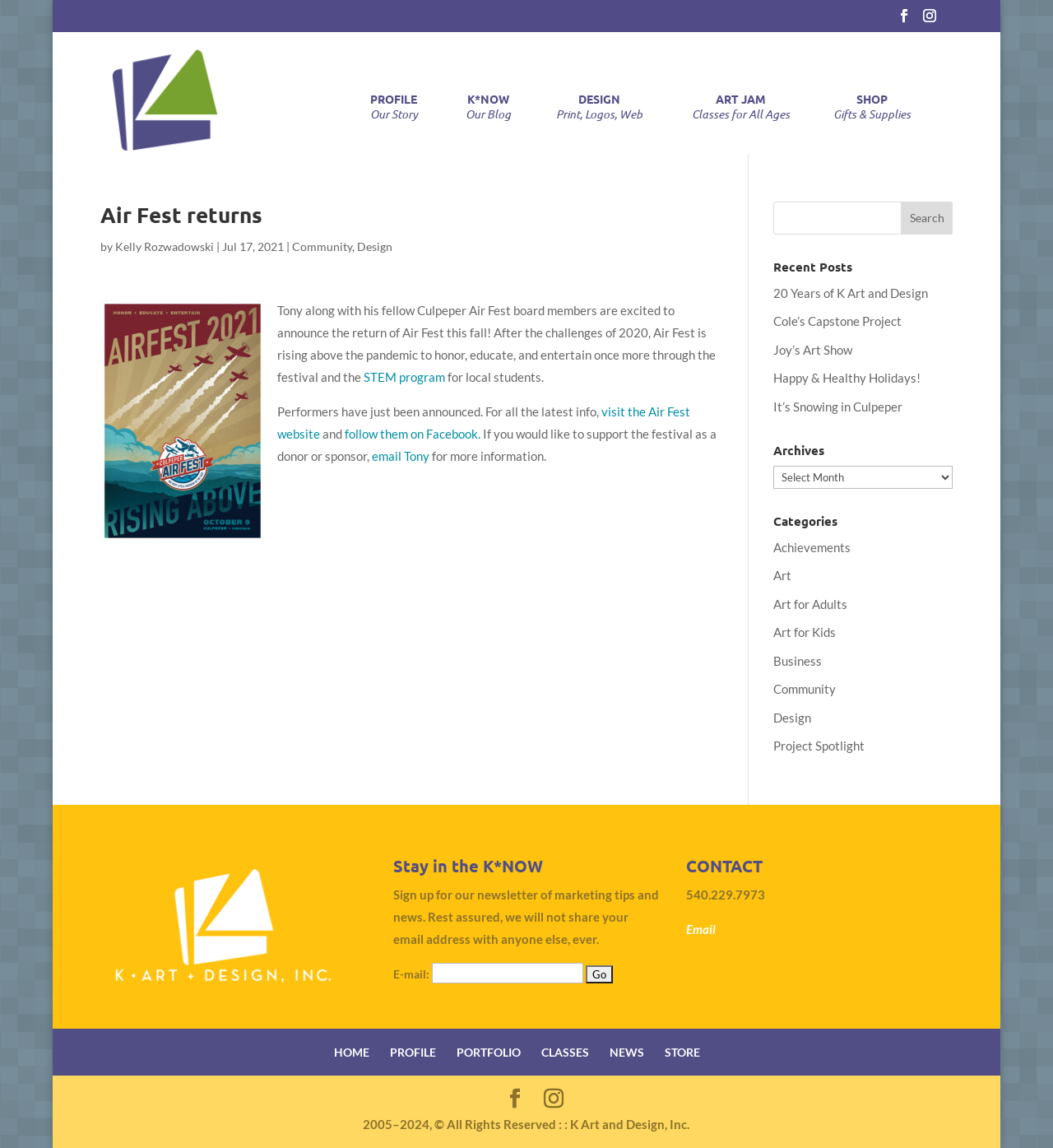Kindly determine the bounding box coordinates for the clickable area to achieve the given instruction: "Search for something".

None